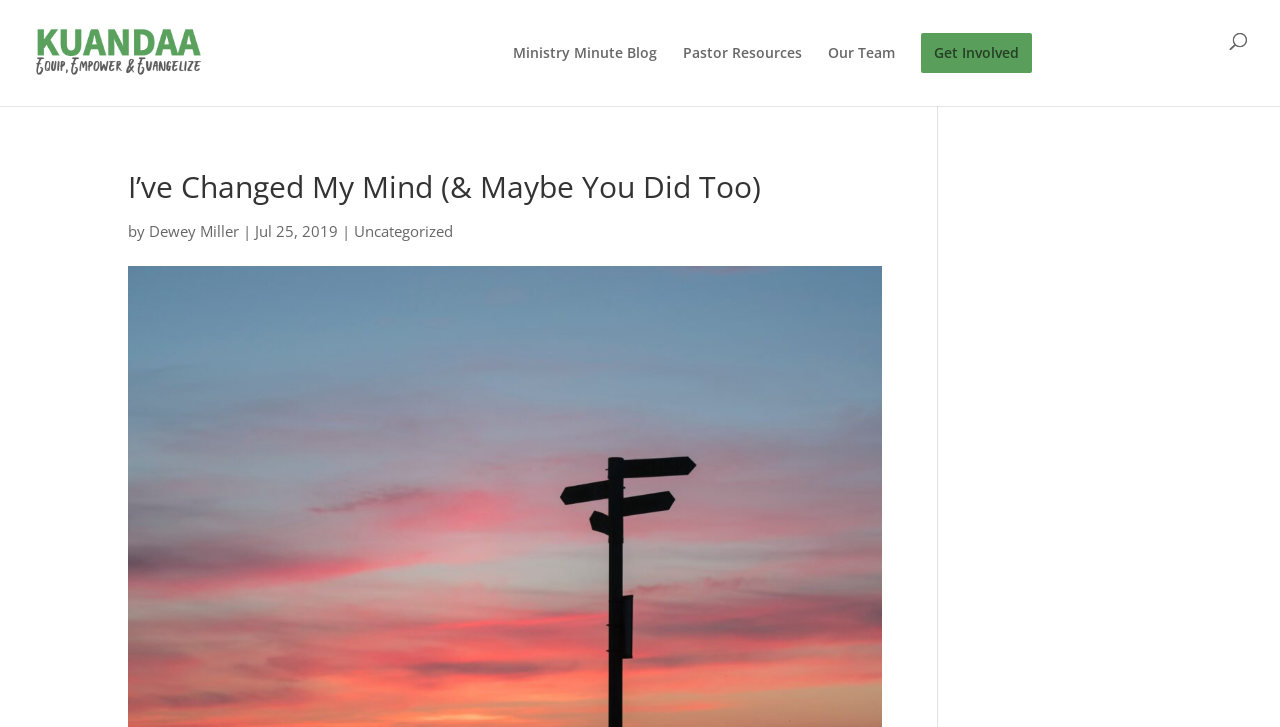Give a detailed explanation of the elements present on the webpage.

The webpage appears to be a blog post titled "I’ve Changed My Mind (& Maybe You Did Too)" on the Kuandaa International website. At the top left, there is a logo image of Kuandaa International, accompanied by a link to the website's homepage. 

To the right of the logo, there are several links to different sections of the website, including "Ministry Minute Blog", "Pastor Resources", "Our Team", "Get Involved", and "Ugandan Ministry Center". 

Below the links, the main content of the blog post begins with a heading that matches the title of the webpage. The author of the post, Dewey Miller, is credited below the title, along with the date of the post, July 25, 2019. The post is categorized under "Uncategorized". 

The meta description provided seems to be a snippet from the blog post itself, which discusses the author's reflection on their high school days and how the memories feel recent despite being several decades ago.